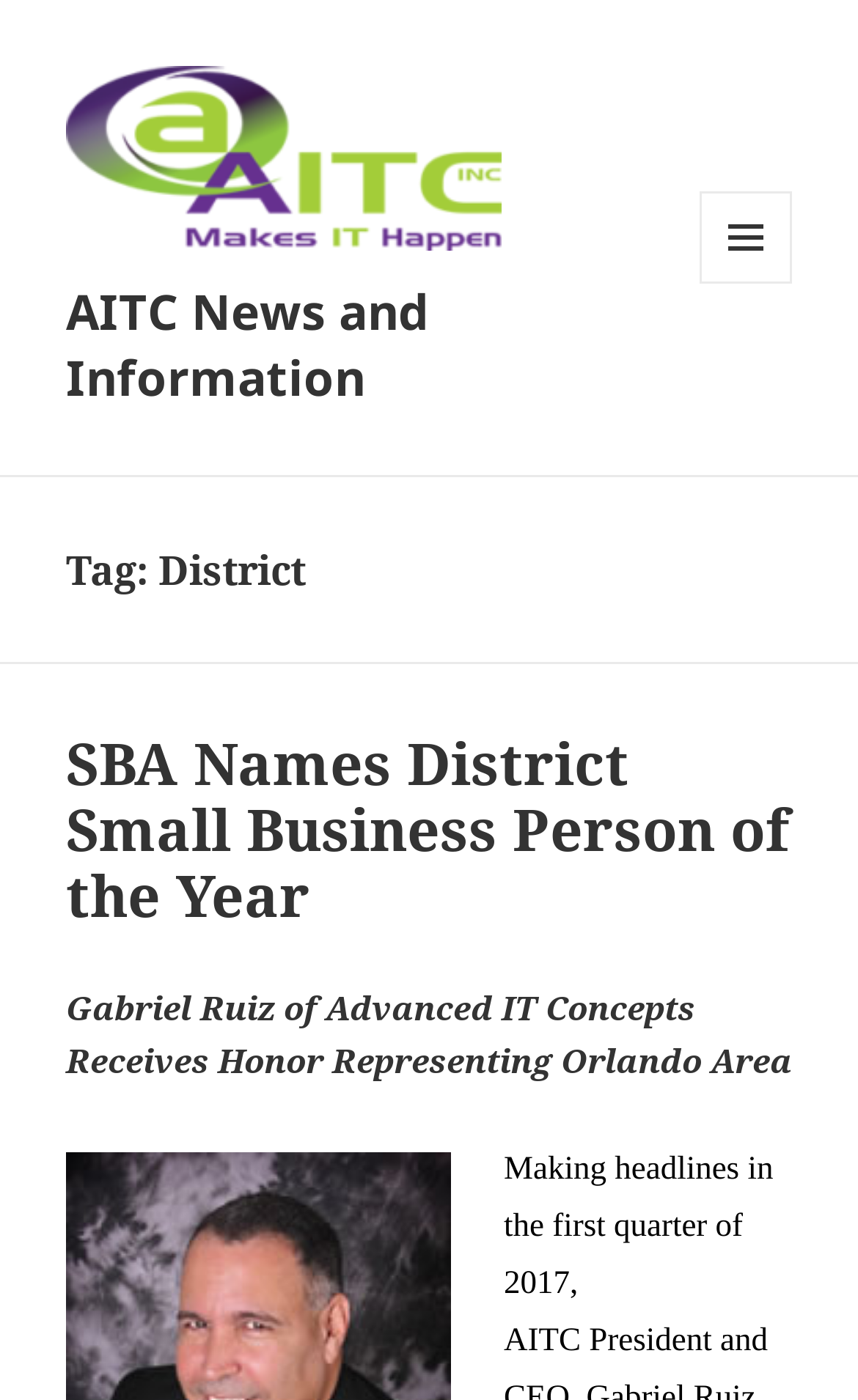Identify the bounding box coordinates for the UI element described as: "AITC News and Information".

[0.077, 0.198, 0.5, 0.292]